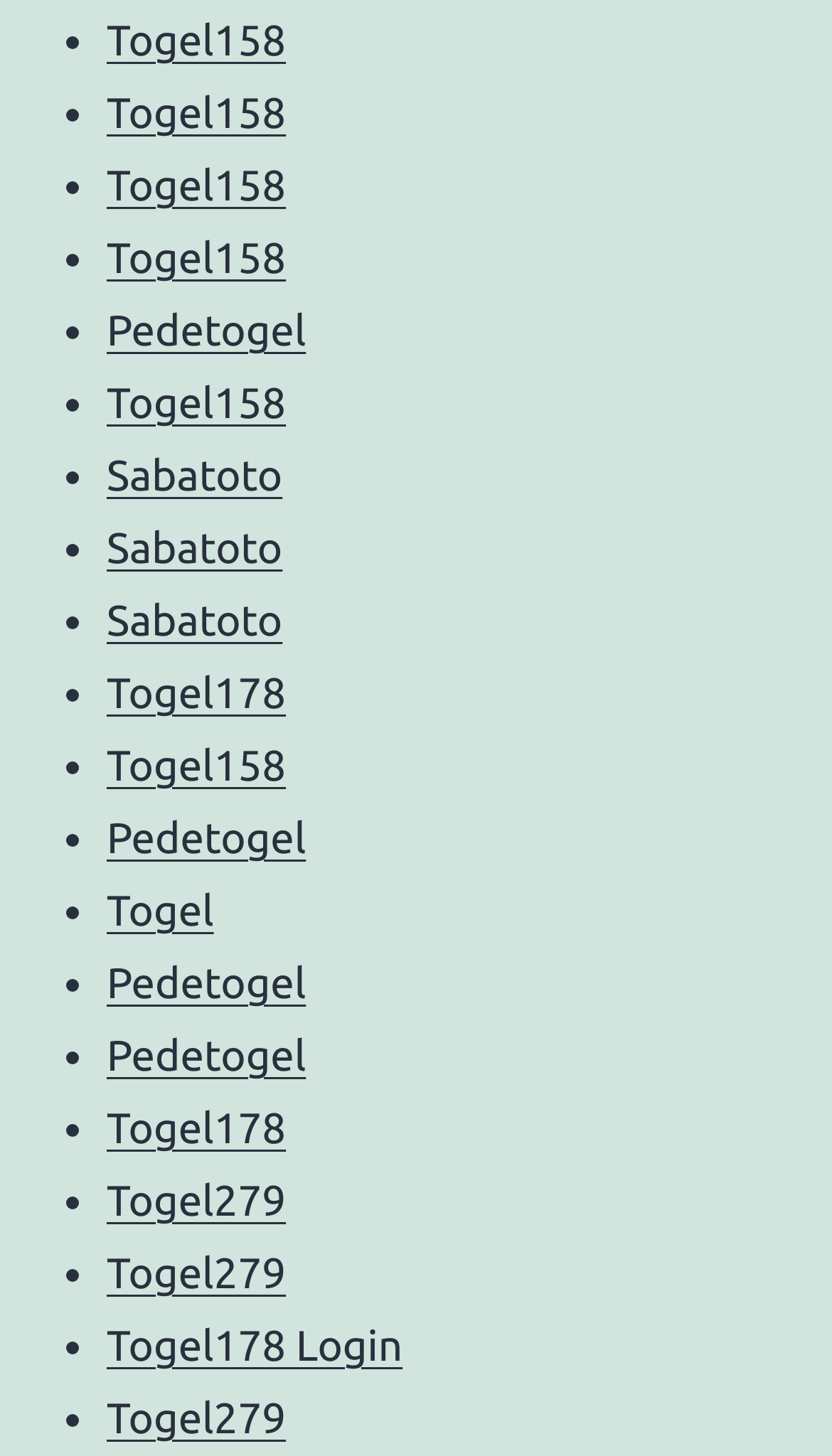How are the links organized on this webpage? Please answer the question using a single word or phrase based on the image.

In a list